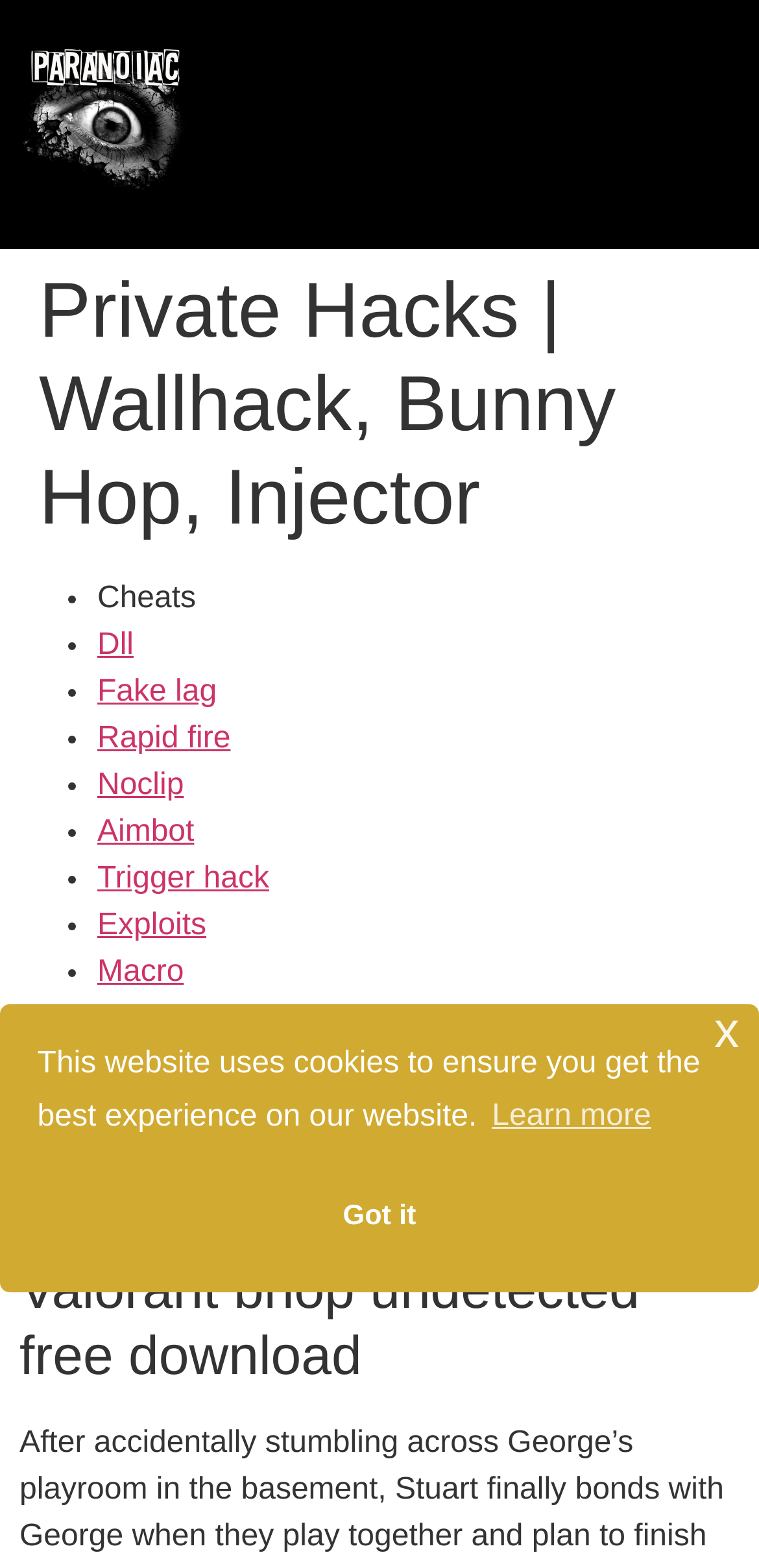Bounding box coordinates are specified in the format (top-left x, top-left y, bottom-right x, bottom-right y). All values are floating point numbers bounded between 0 and 1. Please provide the bounding box coordinate of the region this sentence describes: Fake lag

[0.128, 0.431, 0.286, 0.452]